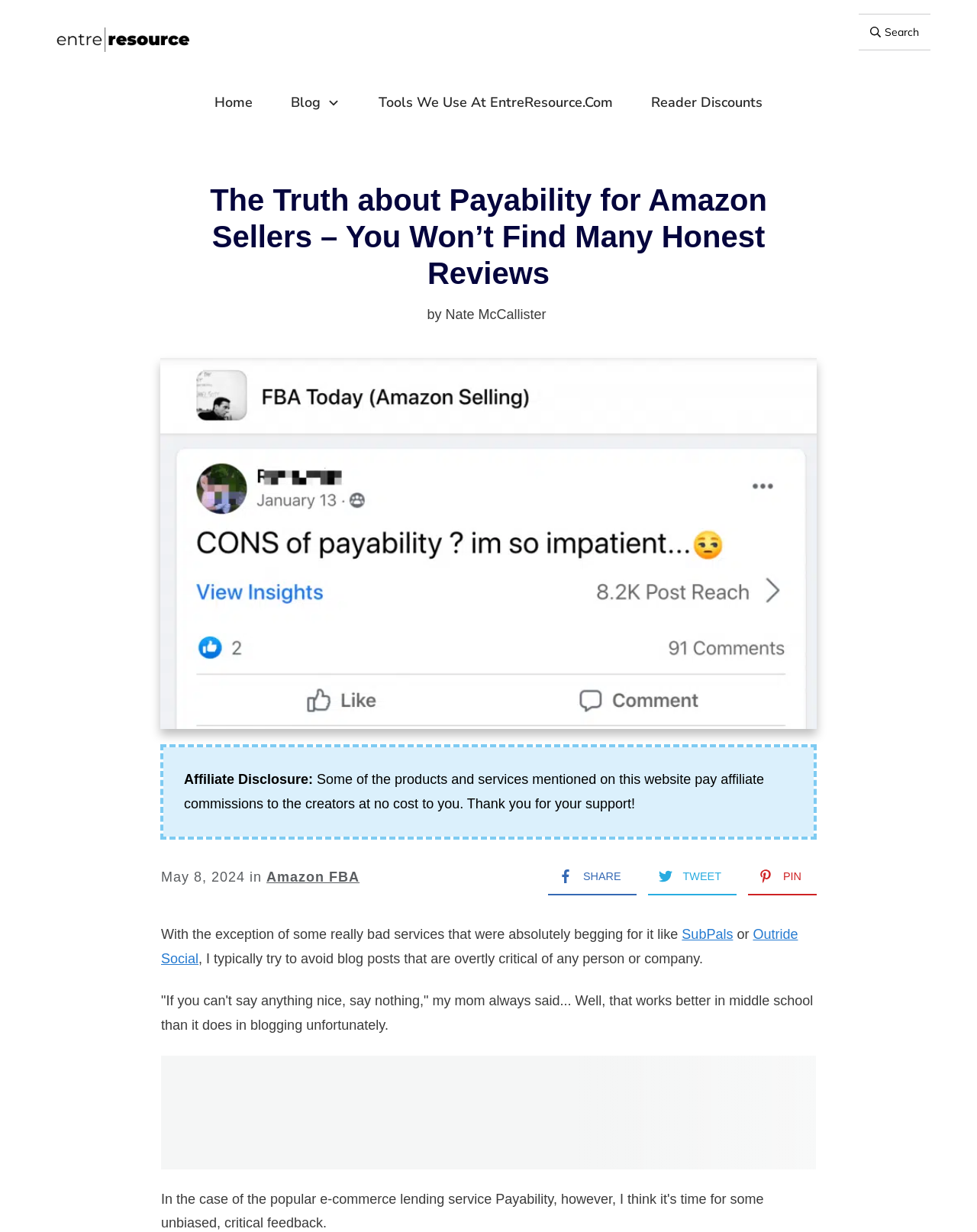Your task is to find and give the main heading text of the webpage.

The Truth about Payability for Amazon Sellers – You Won’t Find Many Honest Reviews